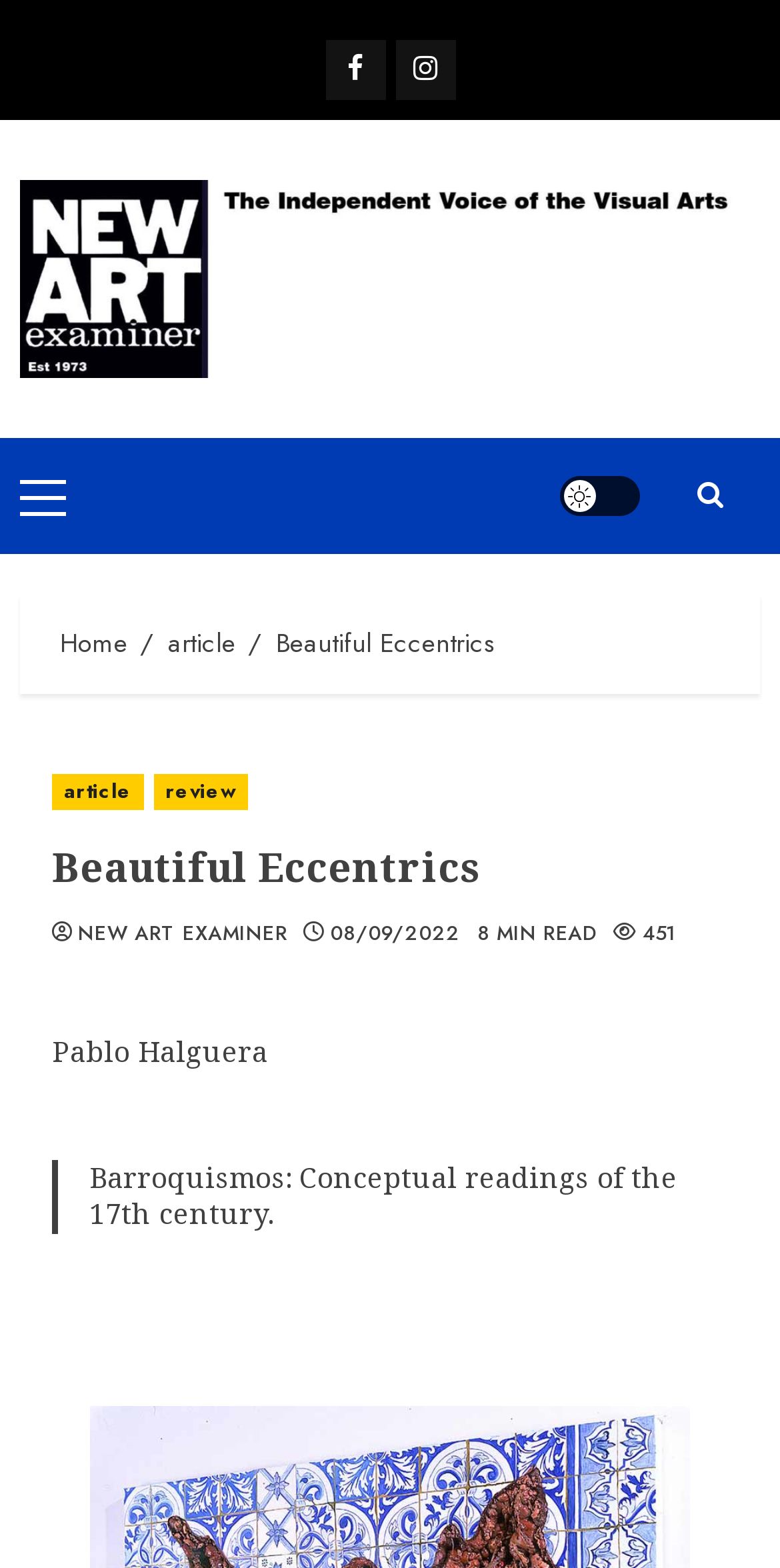Provide a brief response using a word or short phrase to this question:
What is the category of the article?

Beautiful Eccentrics